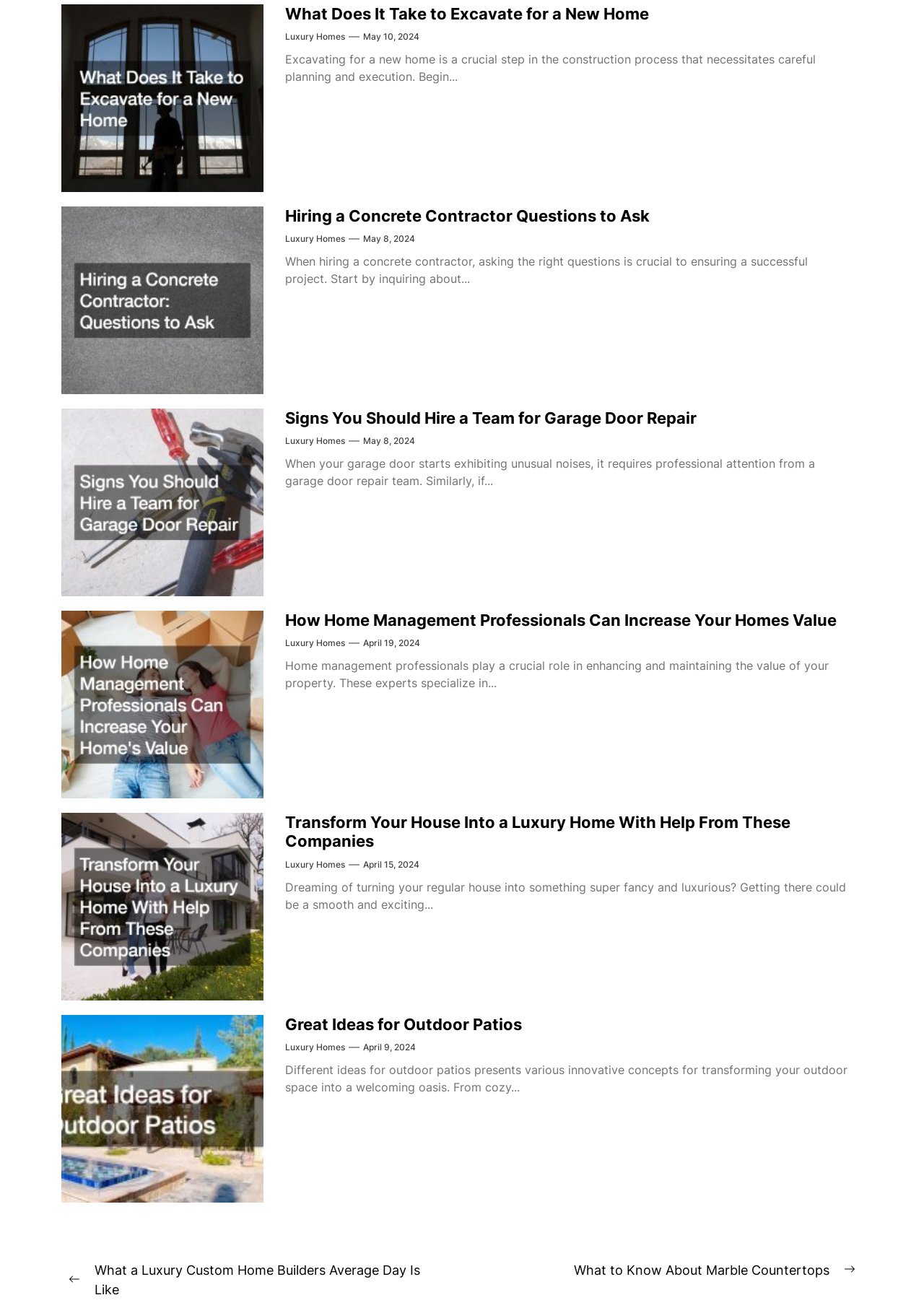Please identify the bounding box coordinates of the element I should click to complete this instruction: 'Click on the link 'Luxury Homes''. The coordinates should be given as four float numbers between 0 and 1, like this: [left, top, right, bottom].

[0.309, 0.023, 0.373, 0.033]